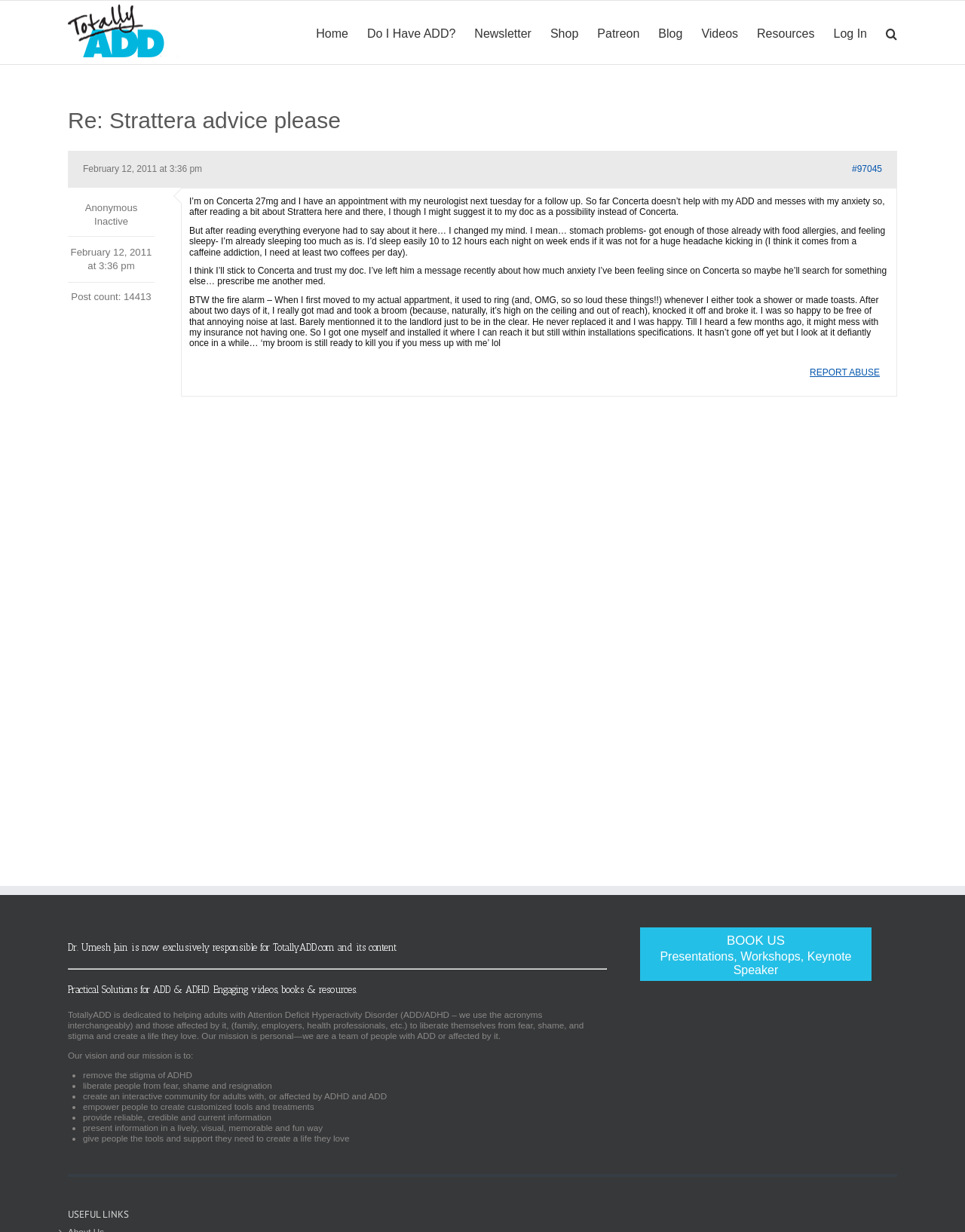Provide your answer to the question using just one word or phrase: How many list markers are there in the mission statement?

7